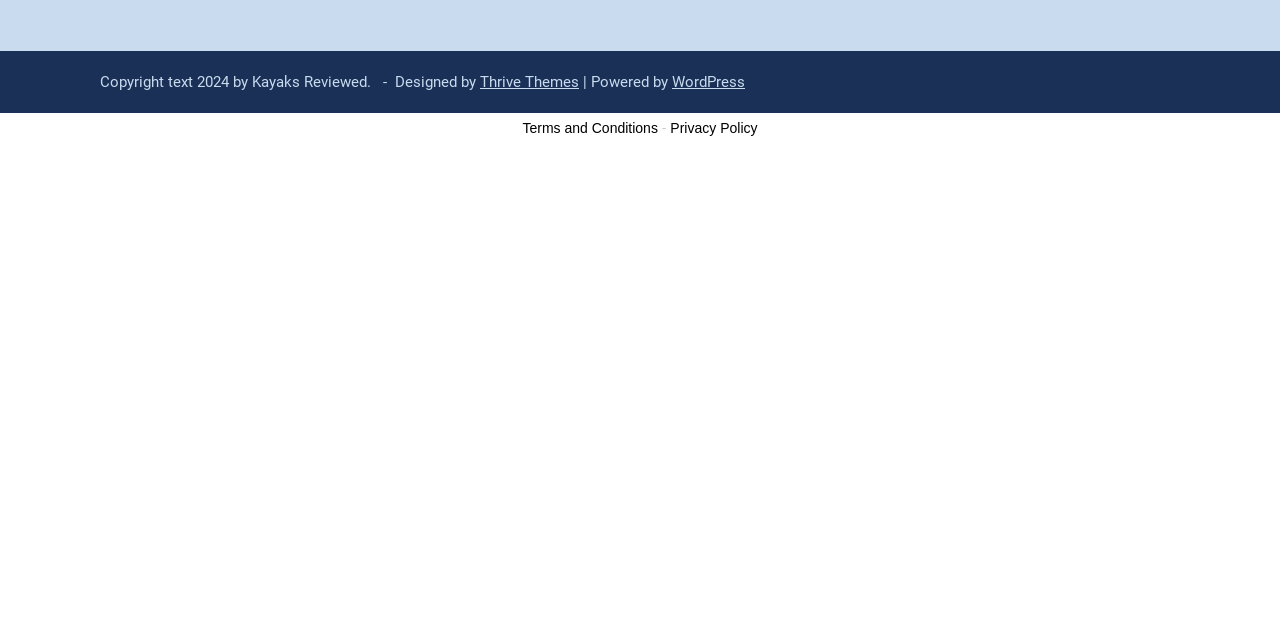Identify the bounding box for the given UI element using the description provided. Coordinates should be in the format (top-left x, top-left y, bottom-right x, bottom-right y) and must be between 0 and 1. Here is the description: Thrive Themes

[0.375, 0.114, 0.452, 0.142]